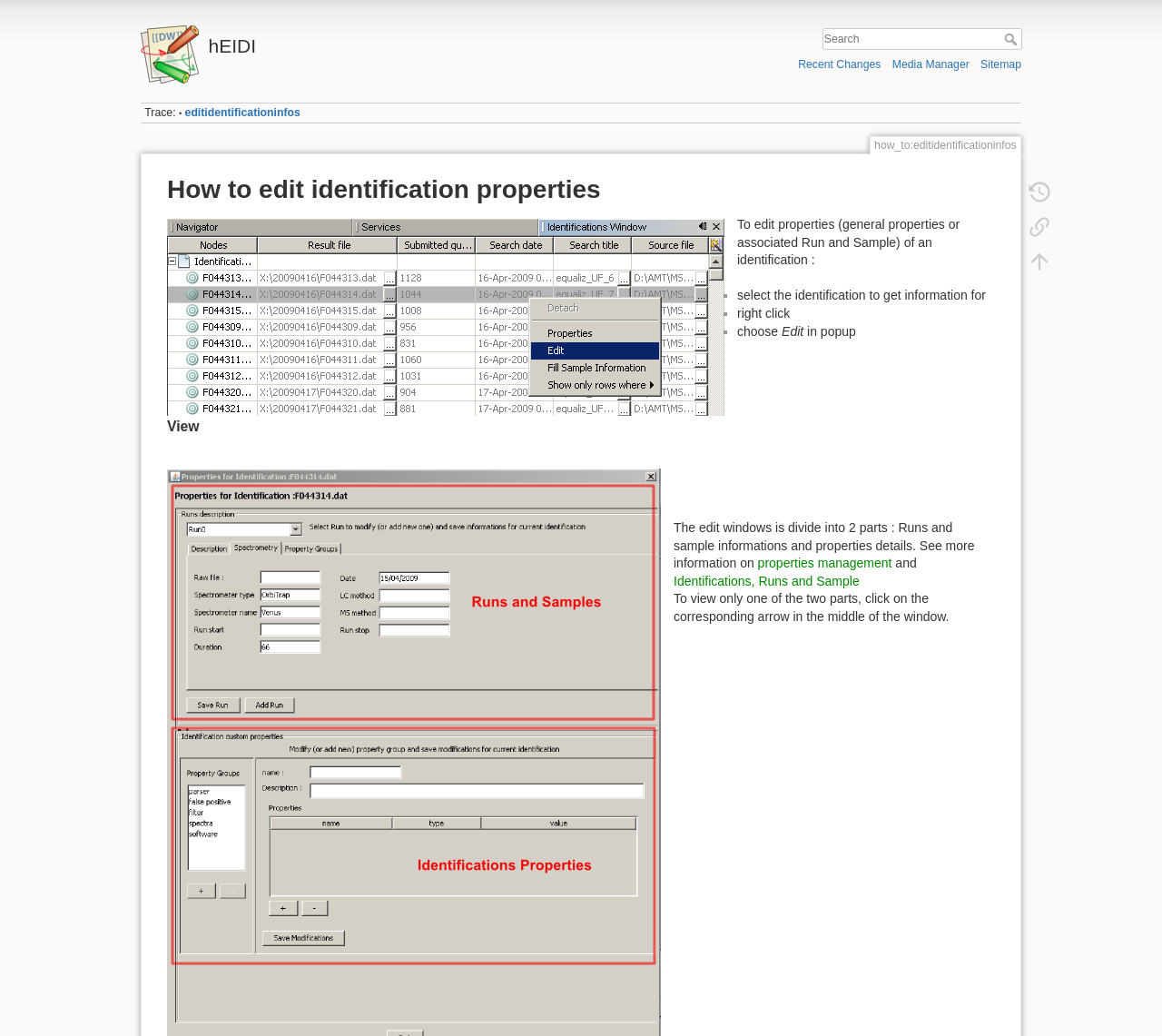What is the shortcut key for the 'Back to top' link?
Please provide a comprehensive answer based on the visual information in the image.

The 'Back to top' link has a key shortcut of Alt+t, which allows the user to quickly navigate to the top of the page.